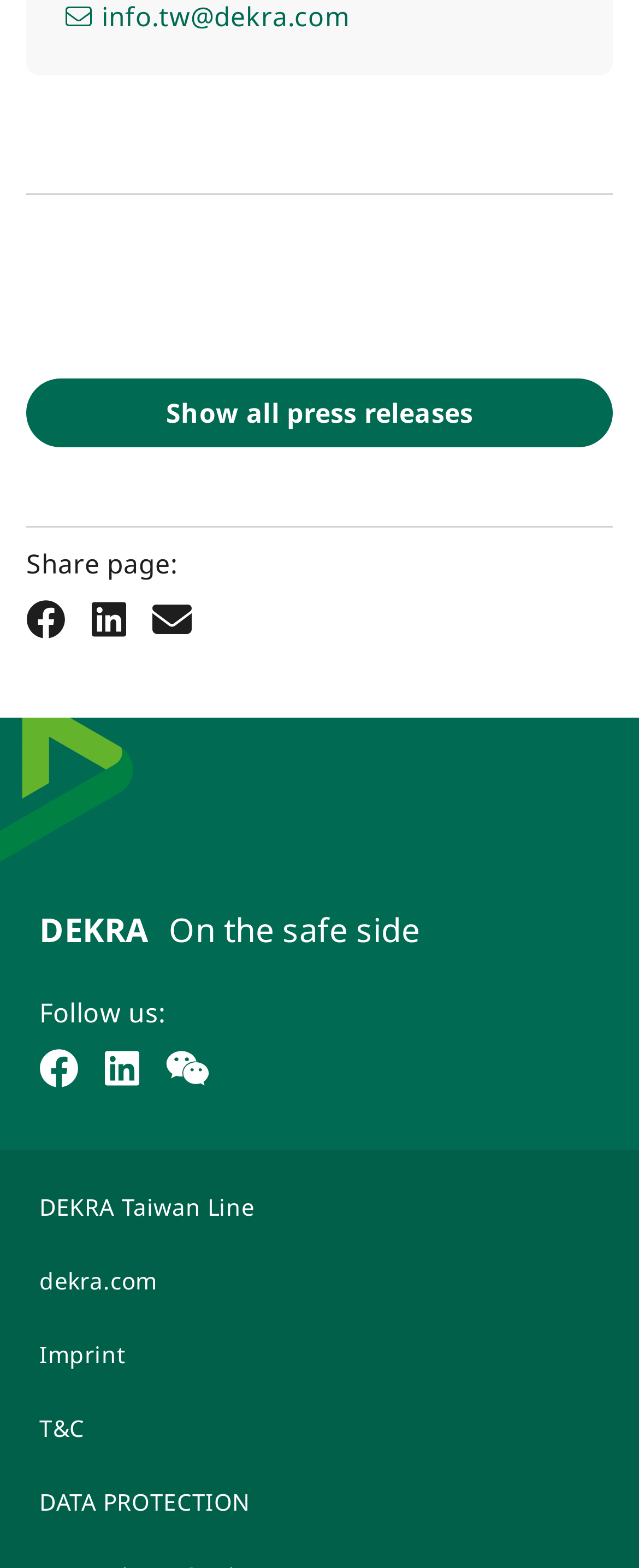Provide the bounding box coordinates of the area you need to click to execute the following instruction: "Share on Facebook".

[0.041, 0.382, 0.103, 0.408]